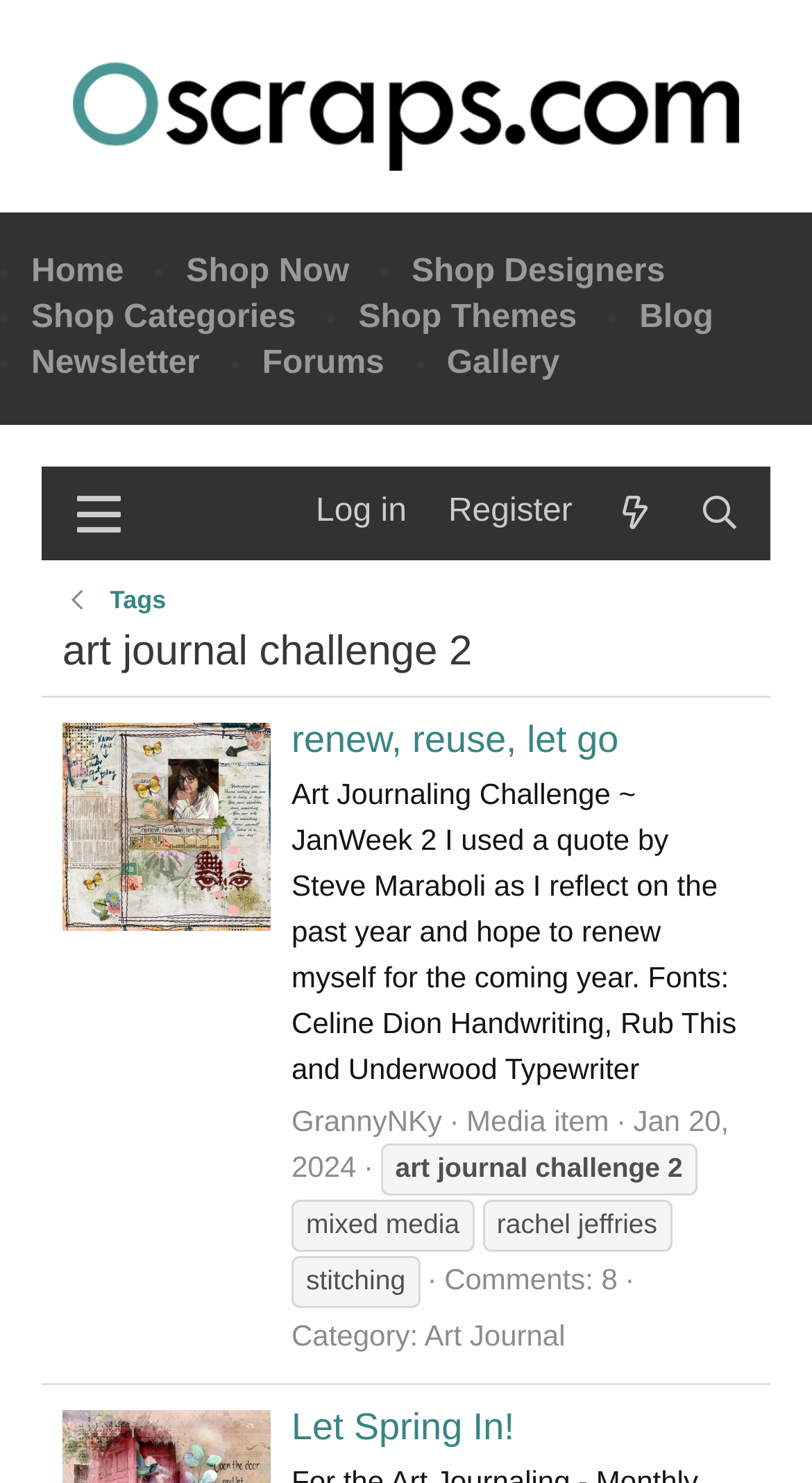What is the theme of the 'Let Spring In!' post?
Analyze the image and deliver a detailed answer to the question.

The theme of the post can be found in the category section, where it says 'Category: Art Journal'.